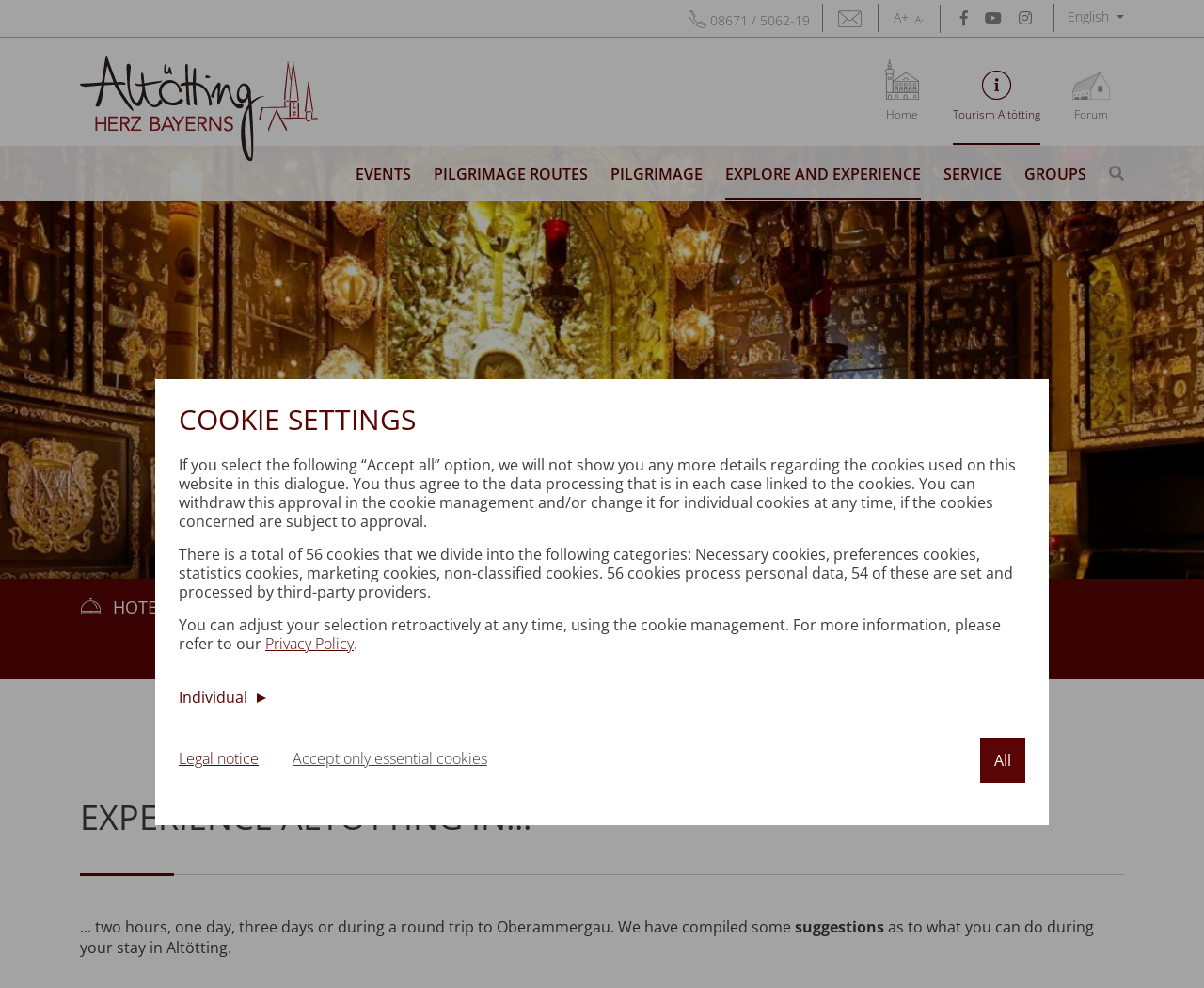Locate the bounding box coordinates of the element that needs to be clicked to carry out the instruction: "Search for hotels". The coordinates should be given as four float numbers ranging from 0 to 1, i.e., [left, top, right, bottom].

[0.693, 0.63, 0.779, 0.669]